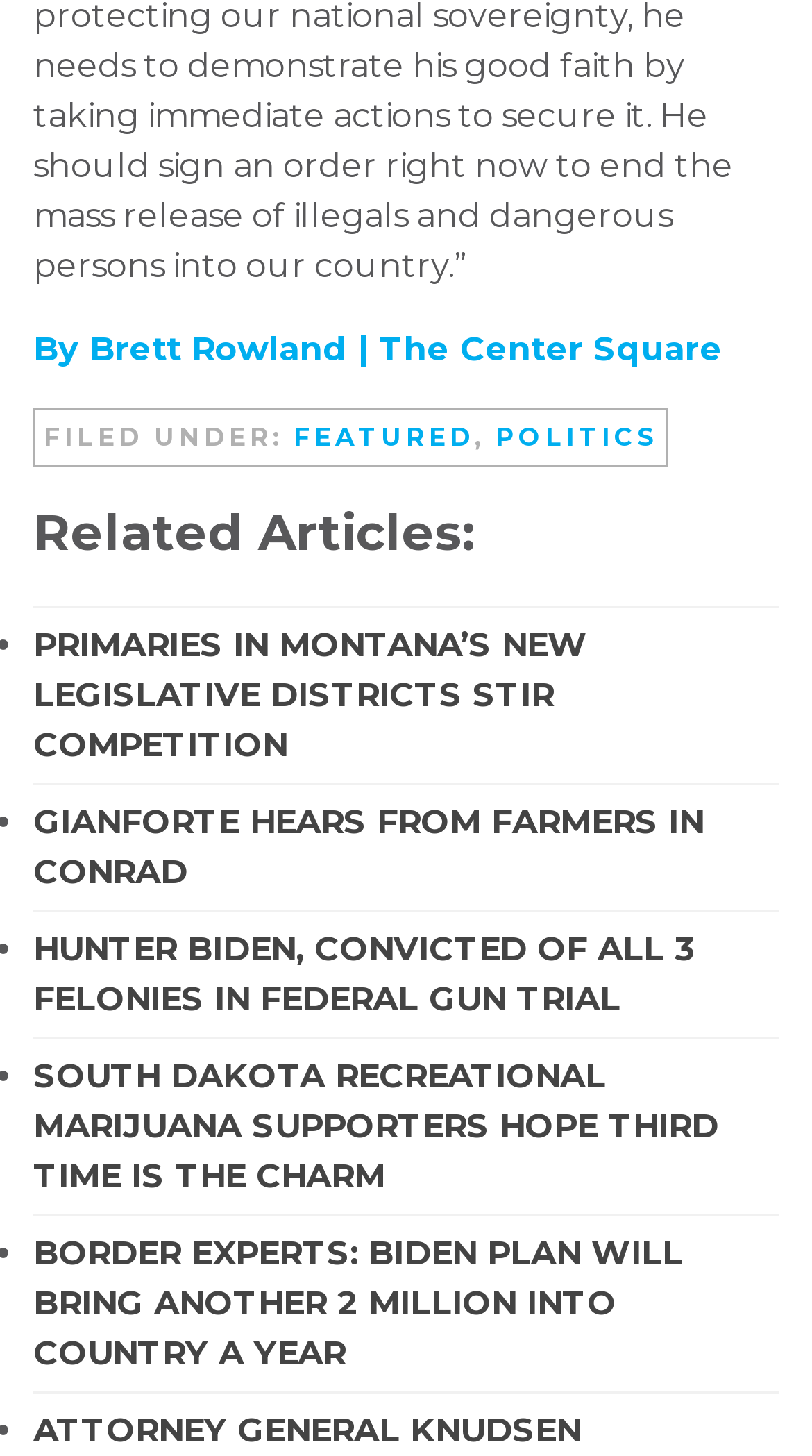Please identify the bounding box coordinates of the element that needs to be clicked to execute the following command: "Read about POLITICS". Provide the bounding box using four float numbers between 0 and 1, formatted as [left, top, right, bottom].

[0.61, 0.289, 0.81, 0.31]